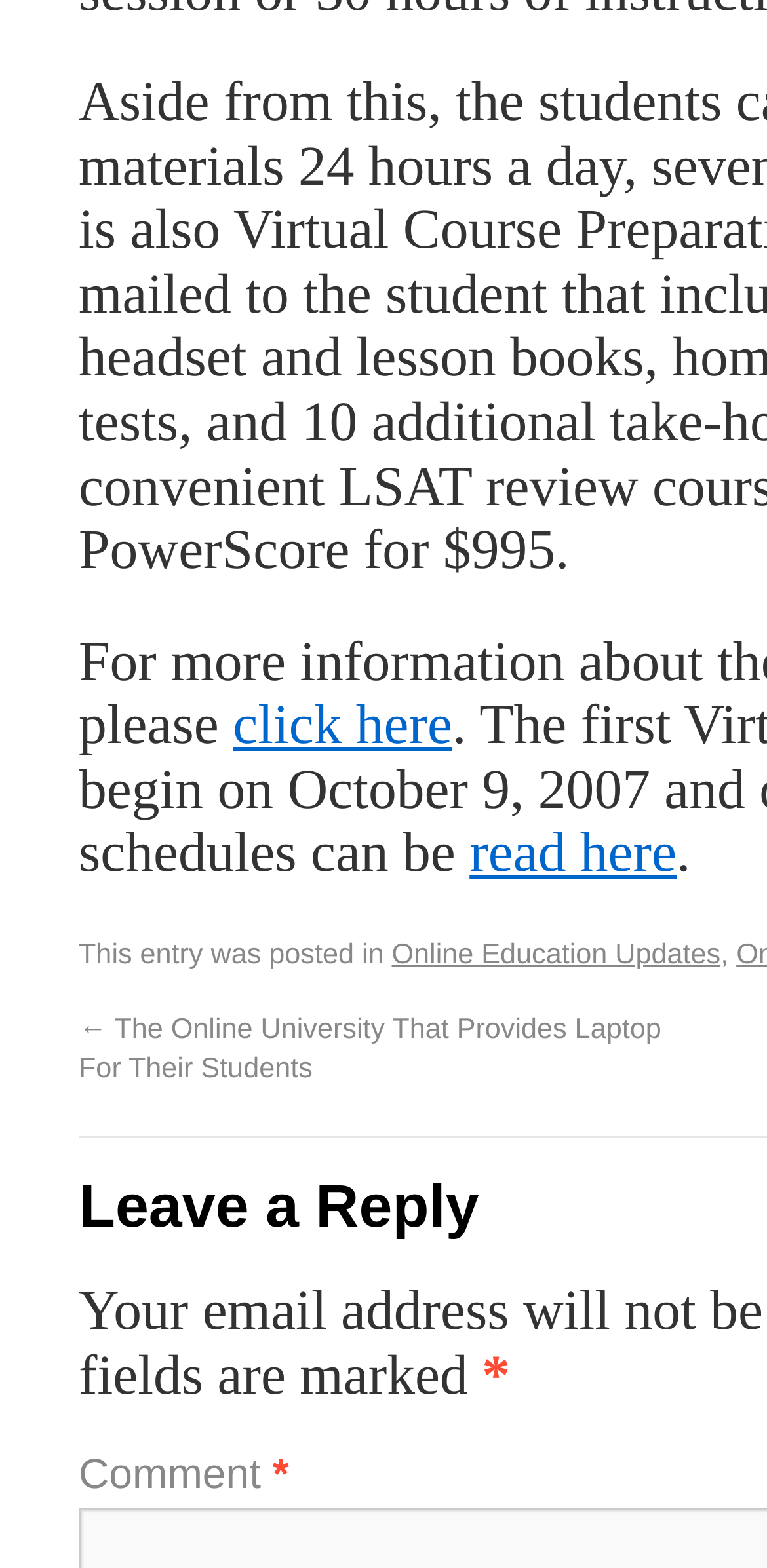Extract the bounding box coordinates for the described element: "Online Education Updates". The coordinates should be represented as four float numbers between 0 and 1: [left, top, right, bottom].

[0.511, 0.646, 0.939, 0.666]